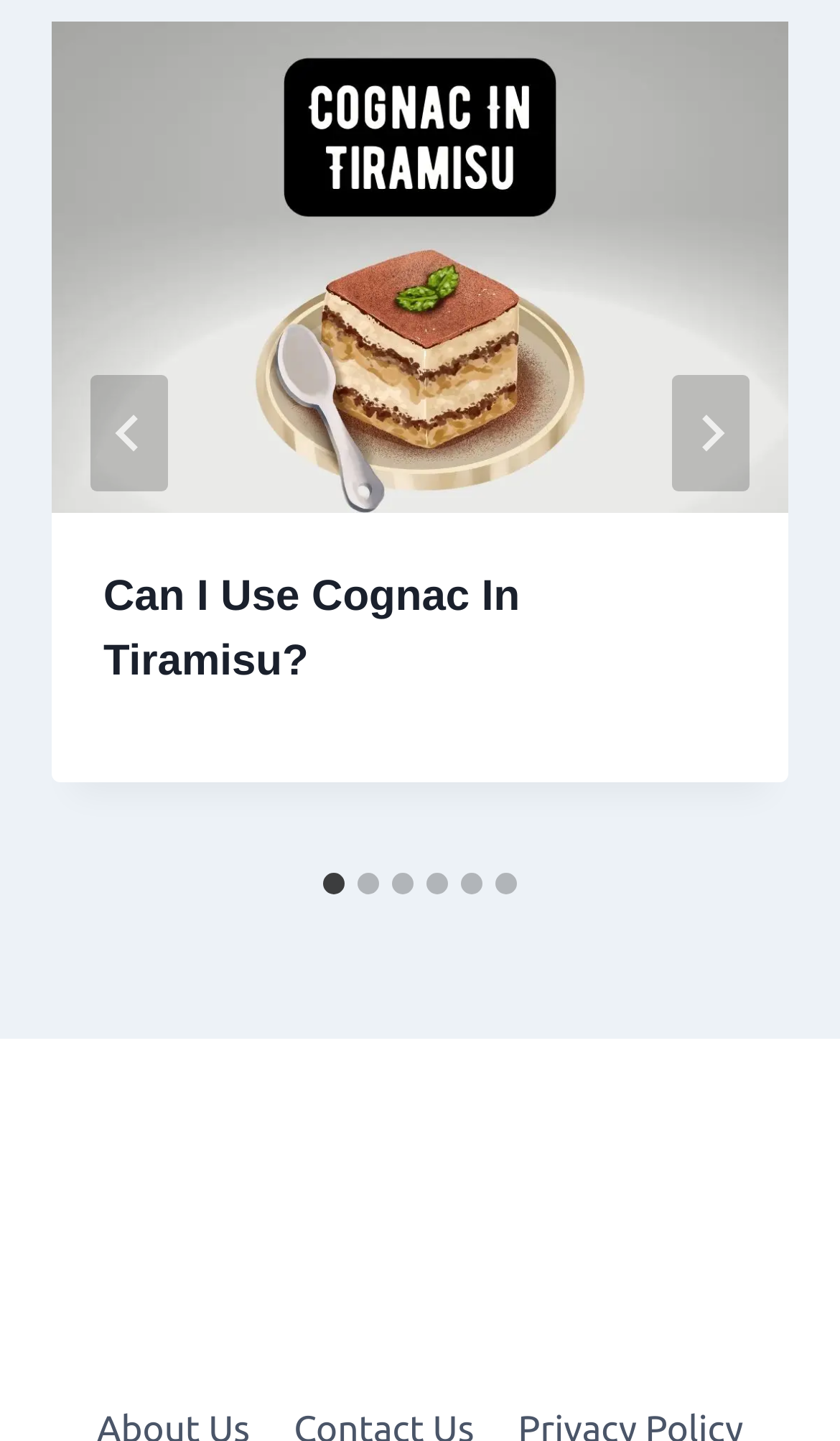Please specify the bounding box coordinates of the element that should be clicked to execute the given instruction: 'Go to the next slide'. Ensure the coordinates are four float numbers between 0 and 1, expressed as [left, top, right, bottom].

[0.8, 0.261, 0.892, 0.341]